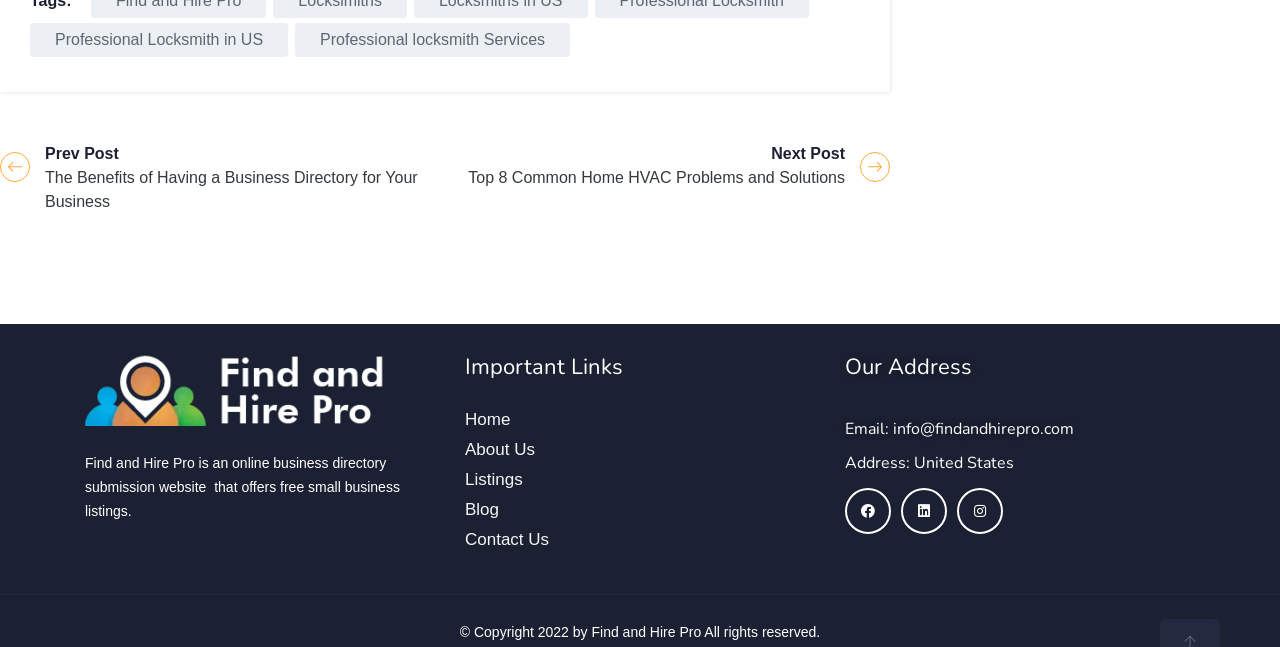Please determine the bounding box coordinates of the section I need to click to accomplish this instruction: "Click on Professional Locksmith in US".

[0.023, 0.035, 0.225, 0.087]